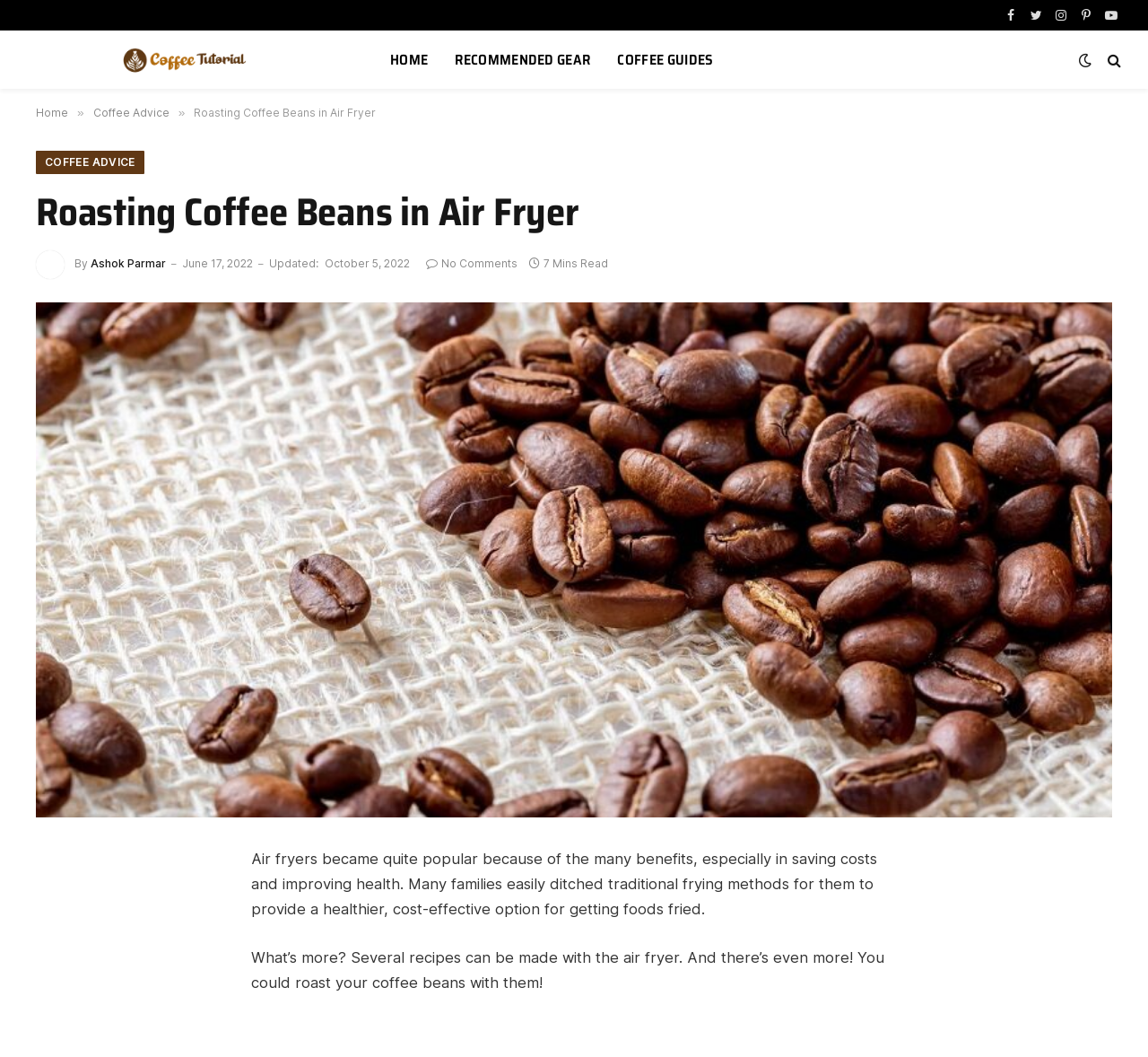Find the bounding box coordinates for the area you need to click to carry out the instruction: "Check the author's profile". The coordinates should be four float numbers between 0 and 1, indicated as [left, top, right, bottom].

[0.079, 0.243, 0.145, 0.256]